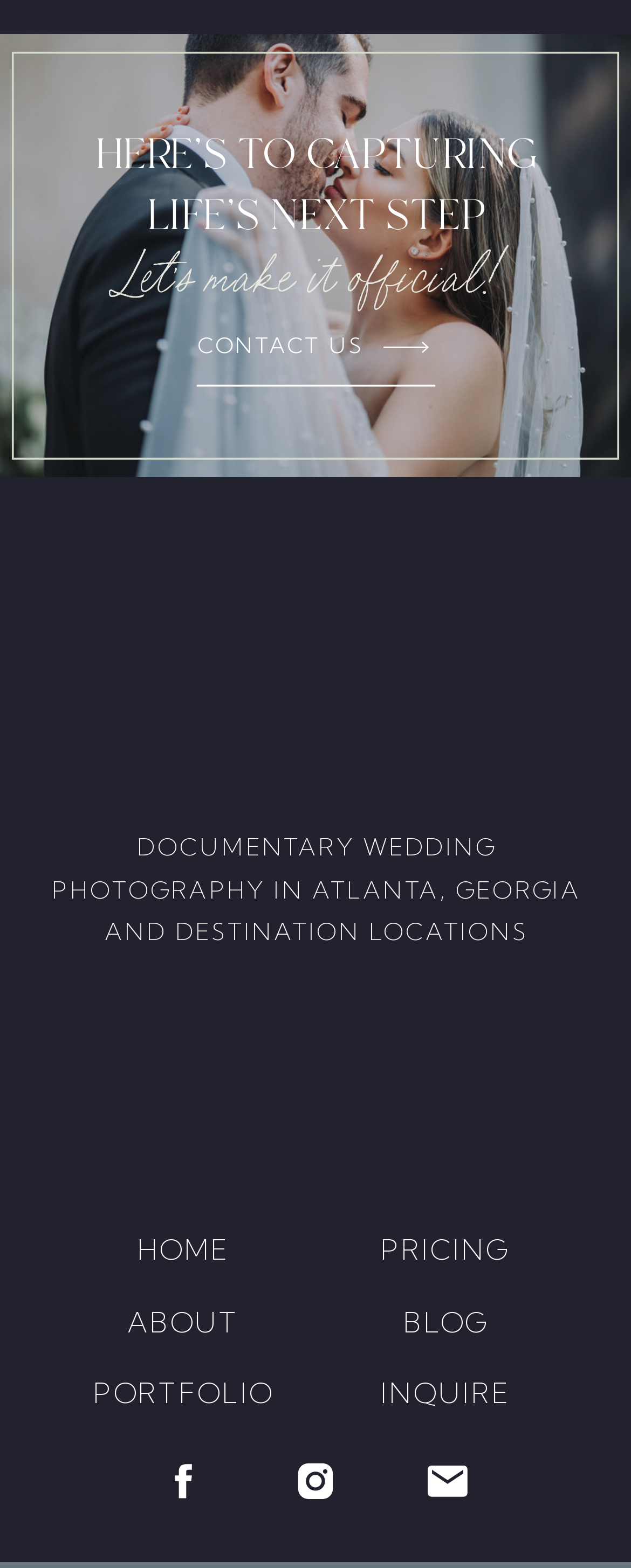Locate the bounding box coordinates of the item that should be clicked to fulfill the instruction: "Visit the blog".

[0.64, 0.832, 0.776, 0.855]